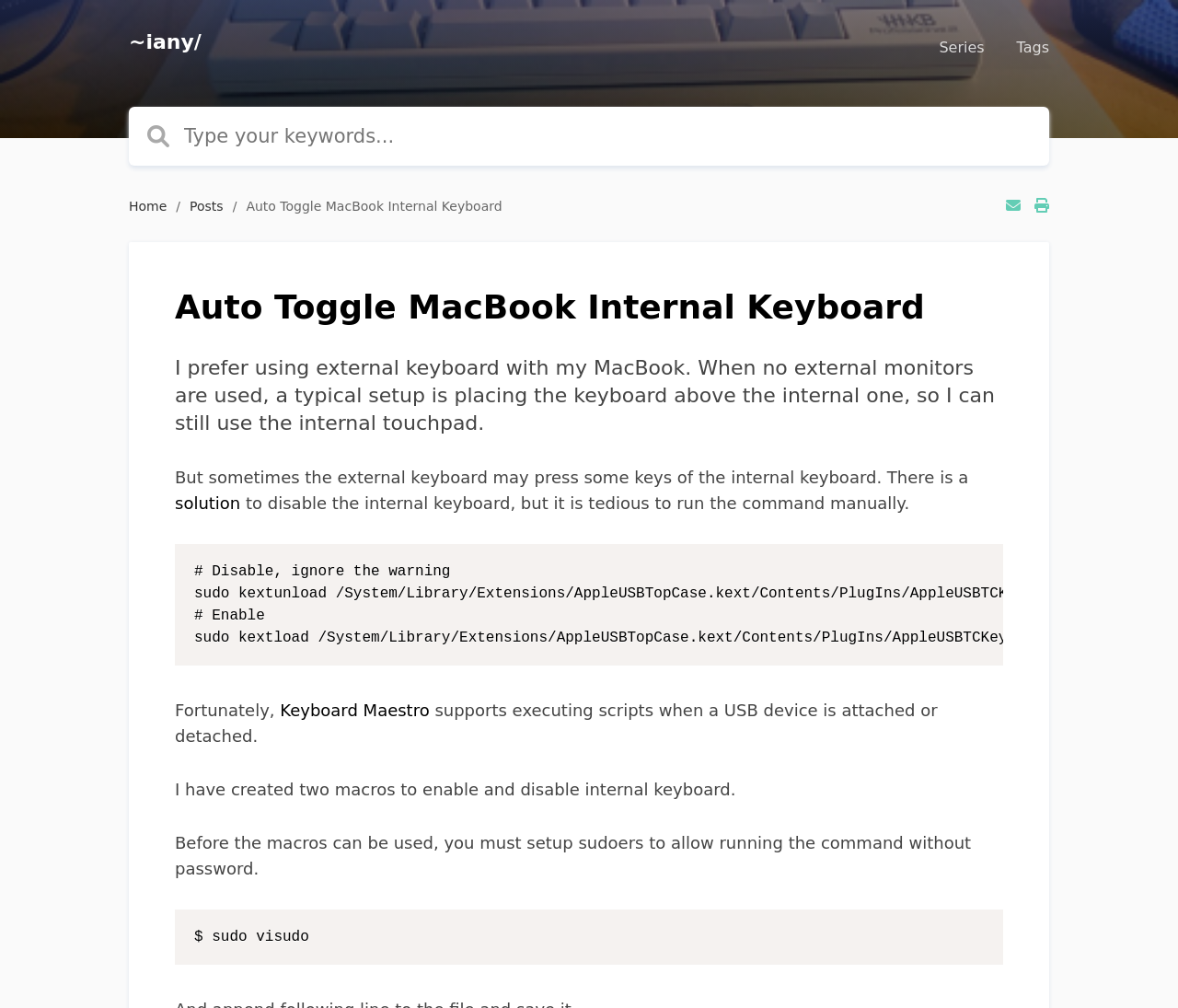Determine the bounding box coordinates for the clickable element required to fulfill the instruction: "read about Mount Kilimanjaro National Park". Provide the coordinates as four float numbers between 0 and 1, i.e., [left, top, right, bottom].

None